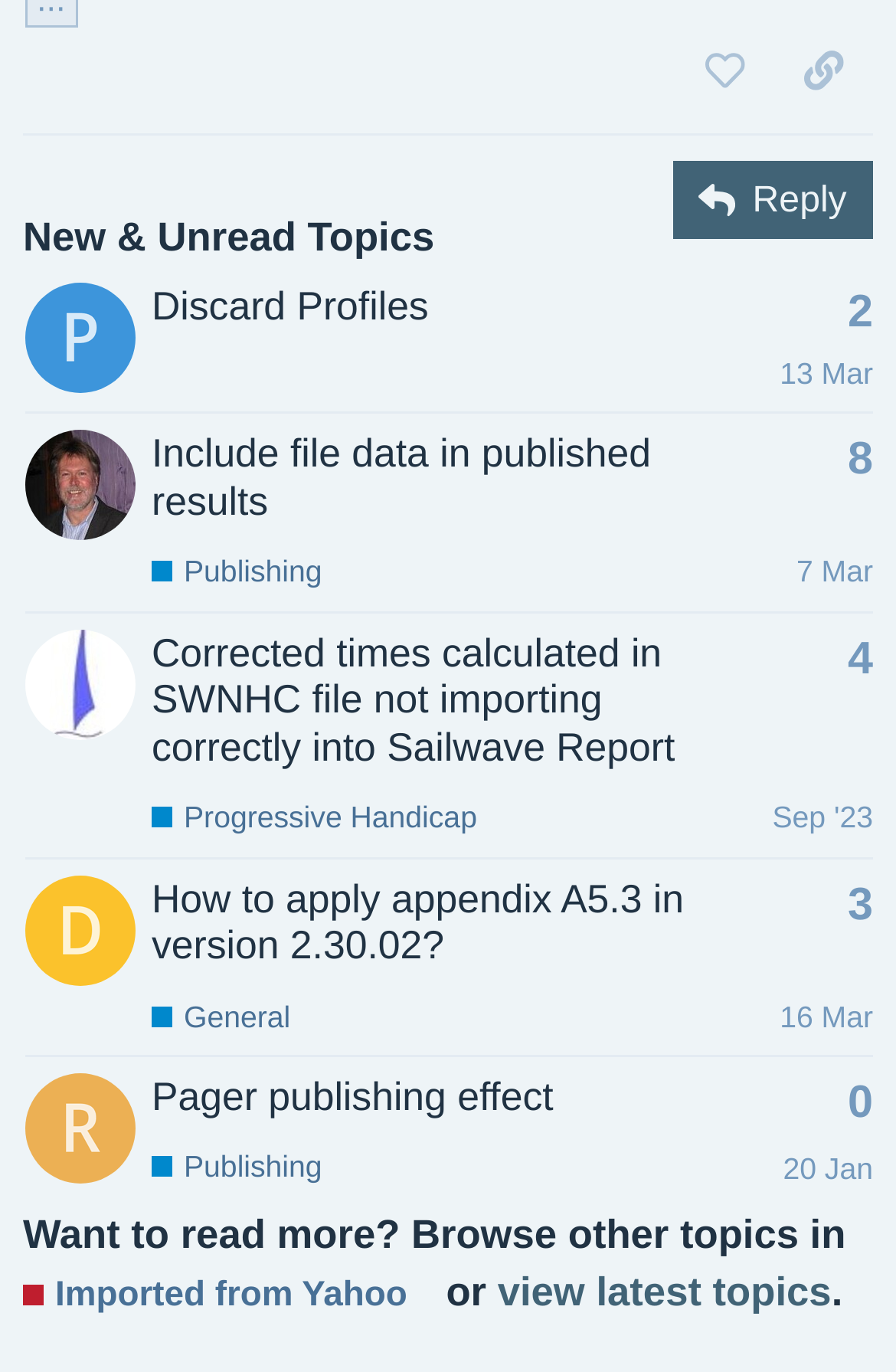Locate the bounding box coordinates of the area you need to click to fulfill this instruction: 'Reply to this post'. The coordinates must be in the form of four float numbers ranging from 0 to 1: [left, top, right, bottom].

[0.751, 0.118, 0.974, 0.174]